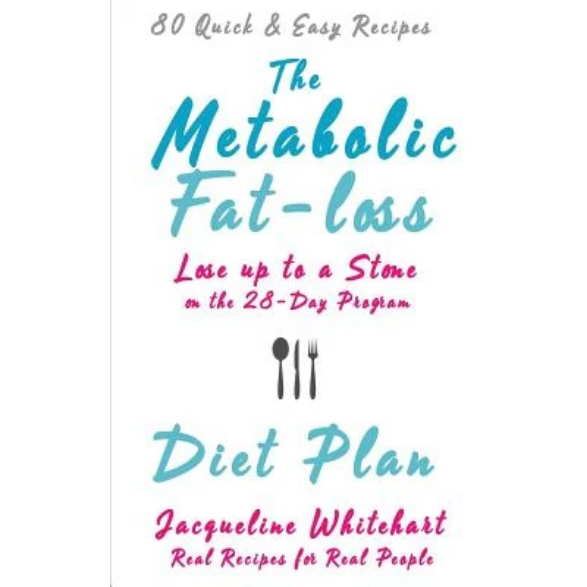What is the color of 'Fat-loss' in the title? Refer to the image and provide a one-word or short phrase answer.

Pink